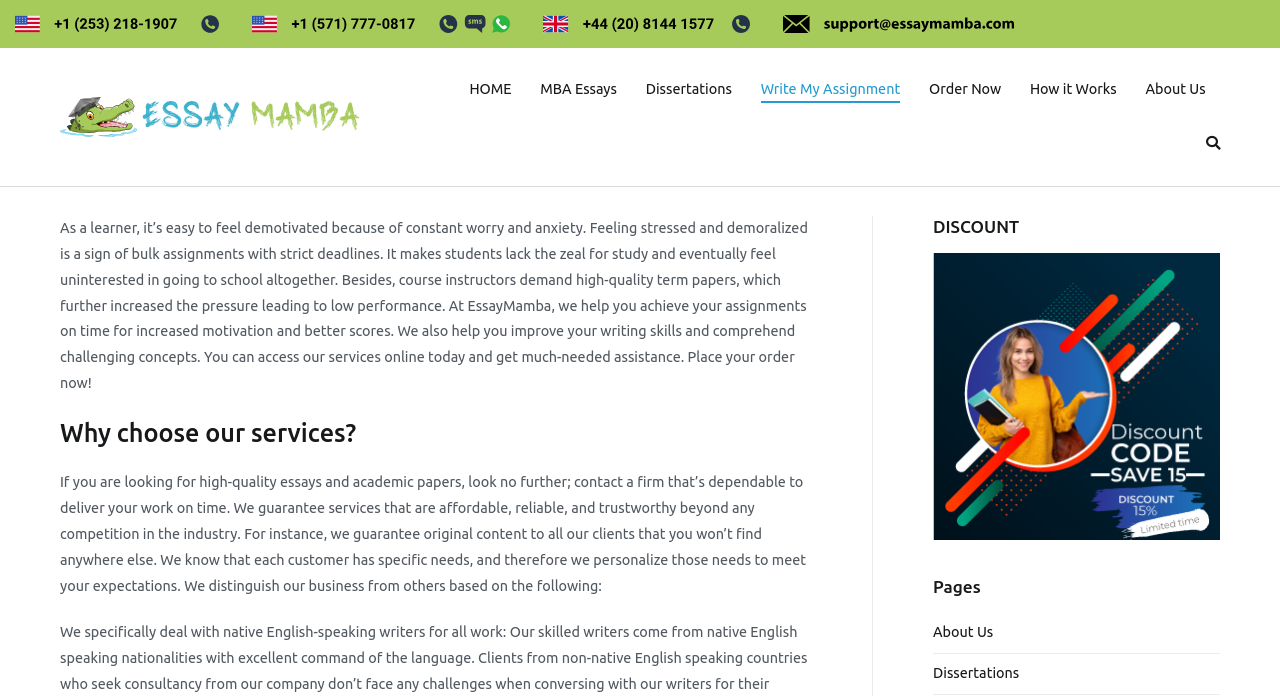Produce an elaborate caption capturing the essence of the webpage.

The webpage is about EssayMamba, a service that helps students with their assignments and academic papers. At the top, there are five links with accompanying images, spaced evenly apart, which seem to be navigation links or social media icons. Below these links, there is a prominent link with the text "ESSAY MAMBA" and an accompanying image.

The main content of the page is divided into sections. The first section has a heading "Write My Assignment" and a paragraph of text that describes the struggles students face with assignments and how EssayMamba can help. This section is located at the top left of the page.

To the right of this section, there is a navigation menu with links to "HOME", "MBA Essays", "Dissertations", "Write My Assignment", "Order Now", "How it Works", "About Us", and an icon. Below this menu, there is a section with a heading "Why choose our services?" and a paragraph of text that describes the benefits of using EssayMamba's services.

Further down the page, there is a section with a heading "DISCOUNT" and a link, followed by a section with a heading "Pages" and a link. At the bottom right of the page, there are two links to "About Us" and "Dissertations".

Throughout the page, there are several links and images, but the main content is focused on describing the services offered by EssayMamba and how they can help students with their assignments.